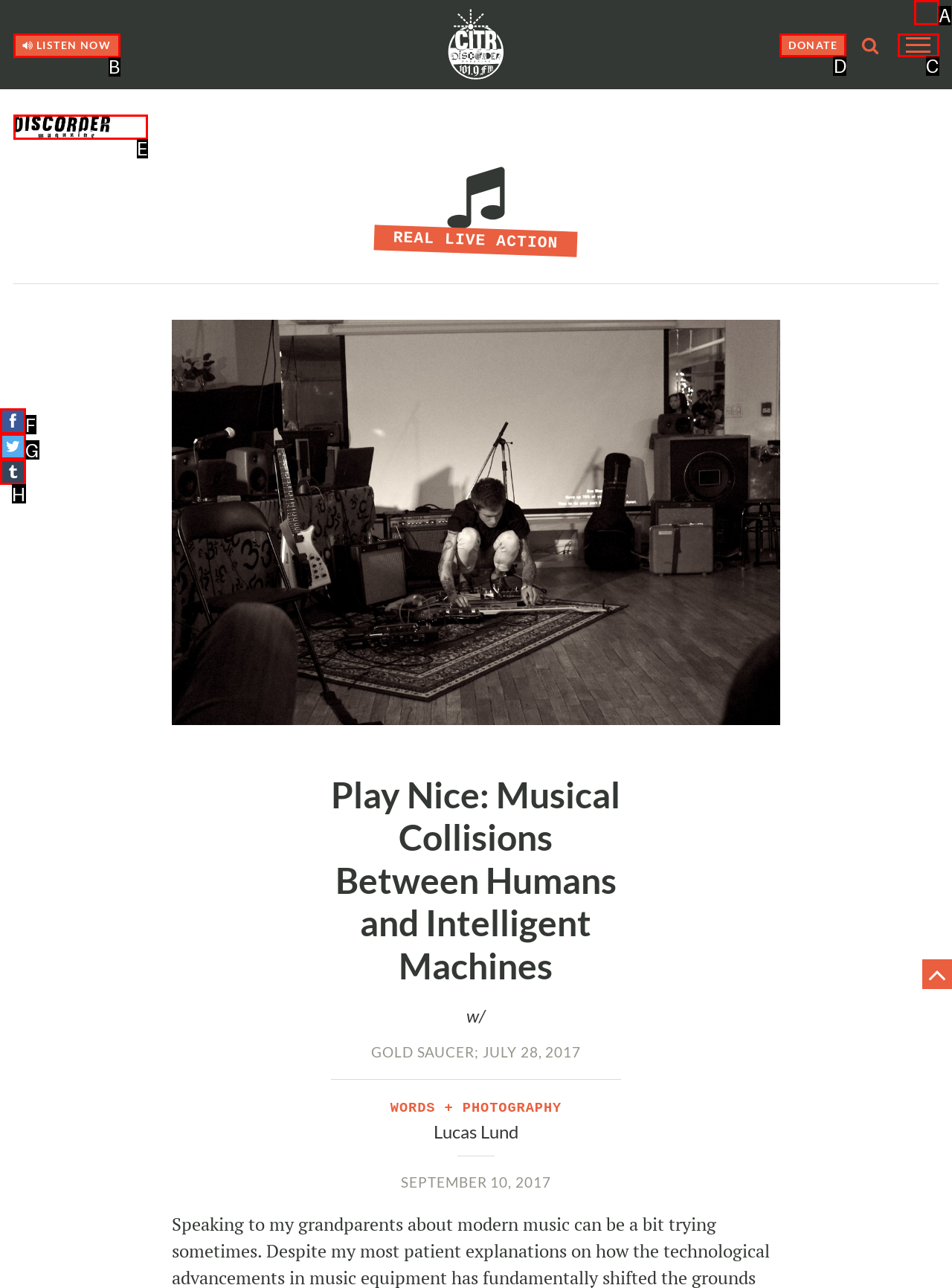Select the correct UI element to complete the task: Click the 'DONATE' link
Please provide the letter of the chosen option.

D